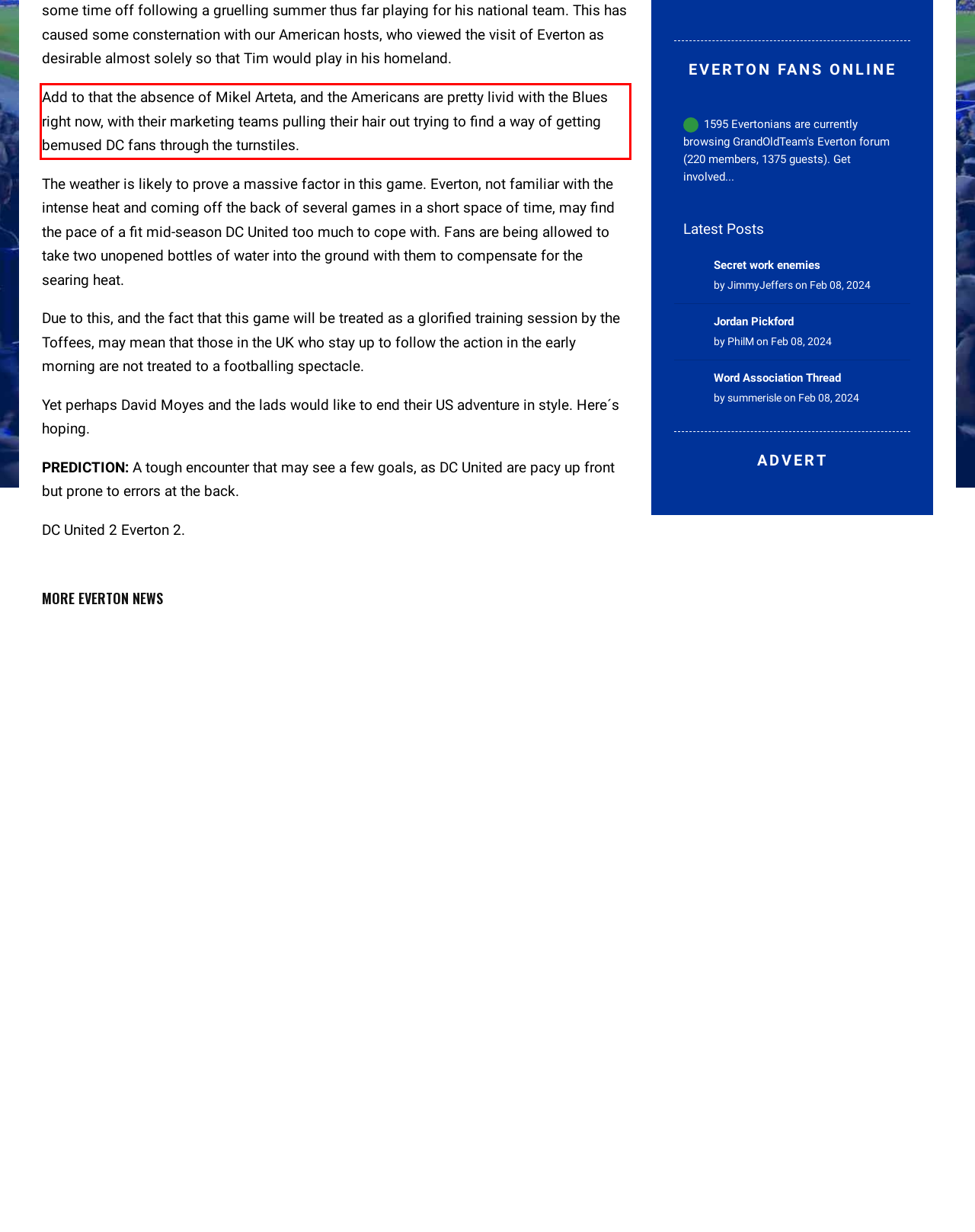You are provided with a webpage screenshot that includes a red rectangle bounding box. Extract the text content from within the bounding box using OCR.

Add to that the absence of Mikel Arteta, and the Americans are pretty livid with the Blues right now, with their marketing teams pulling their hair out trying to find a way of getting bemused DC fans through the turnstiles.